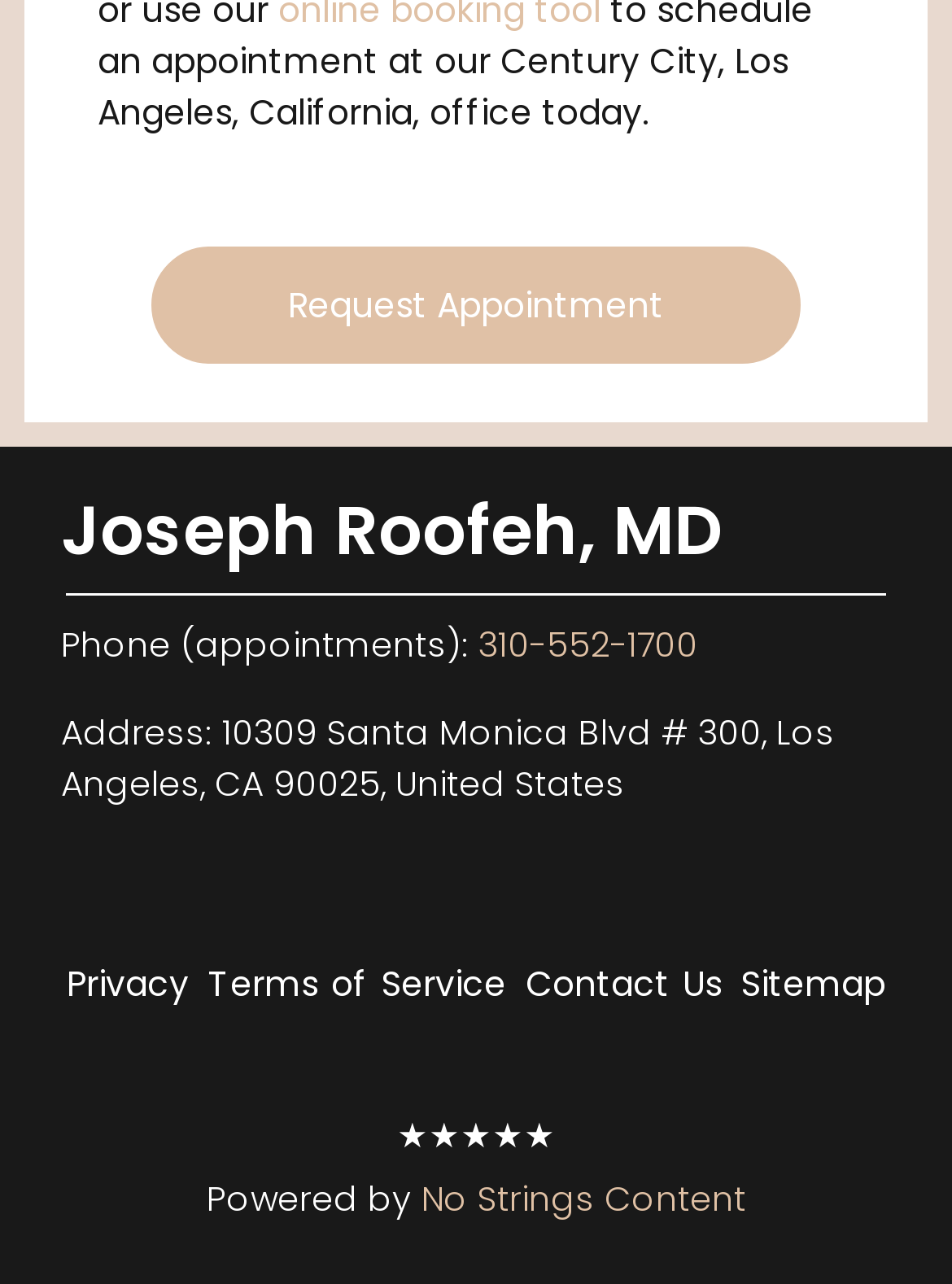Using the provided description: "Menu", find the bounding box coordinates of the corresponding UI element. The output should be four float numbers between 0 and 1, in the format [left, top, right, bottom].

None